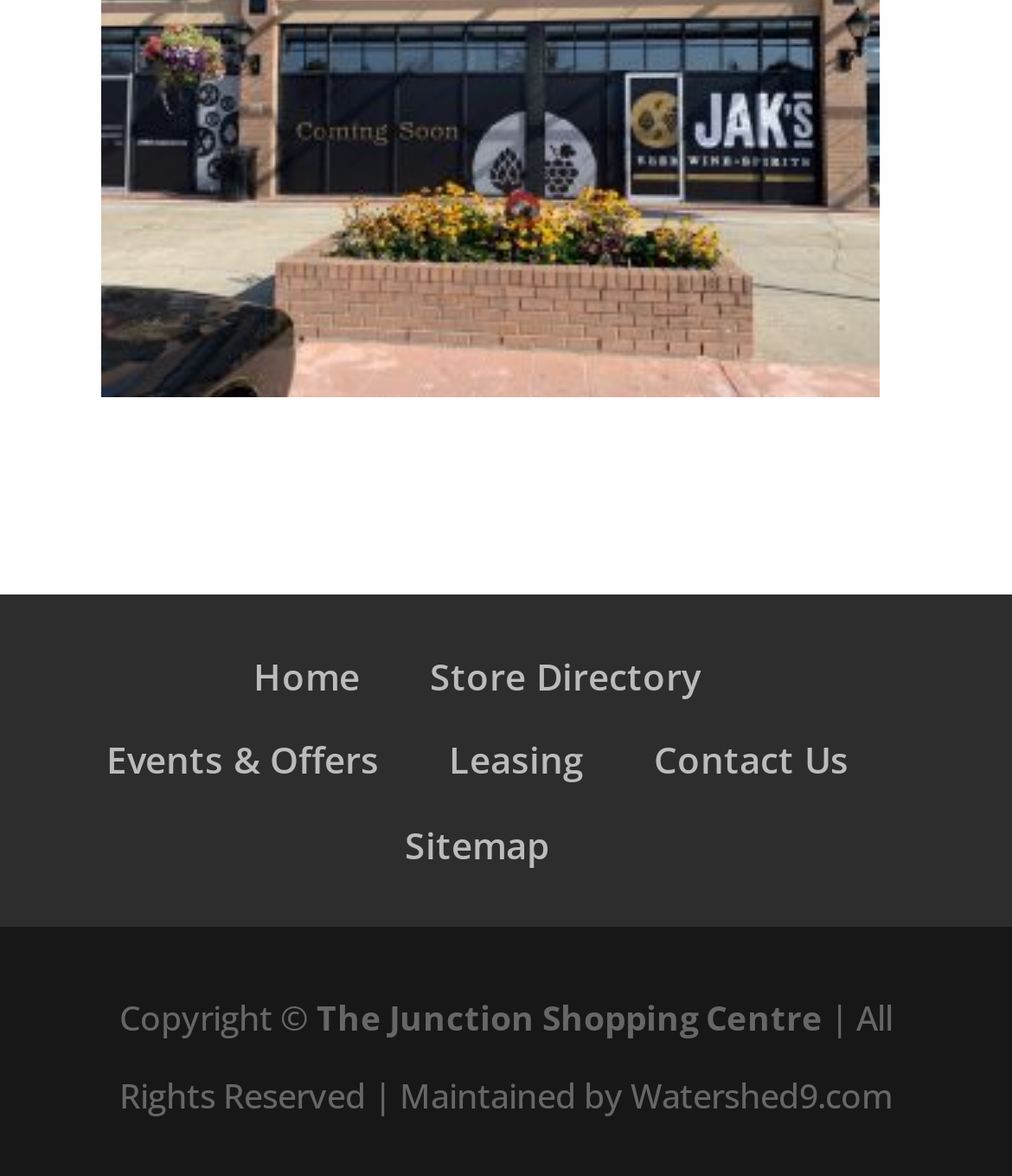What is the copyright year?
Based on the visual content, answer with a single word or a brief phrase.

Not specified